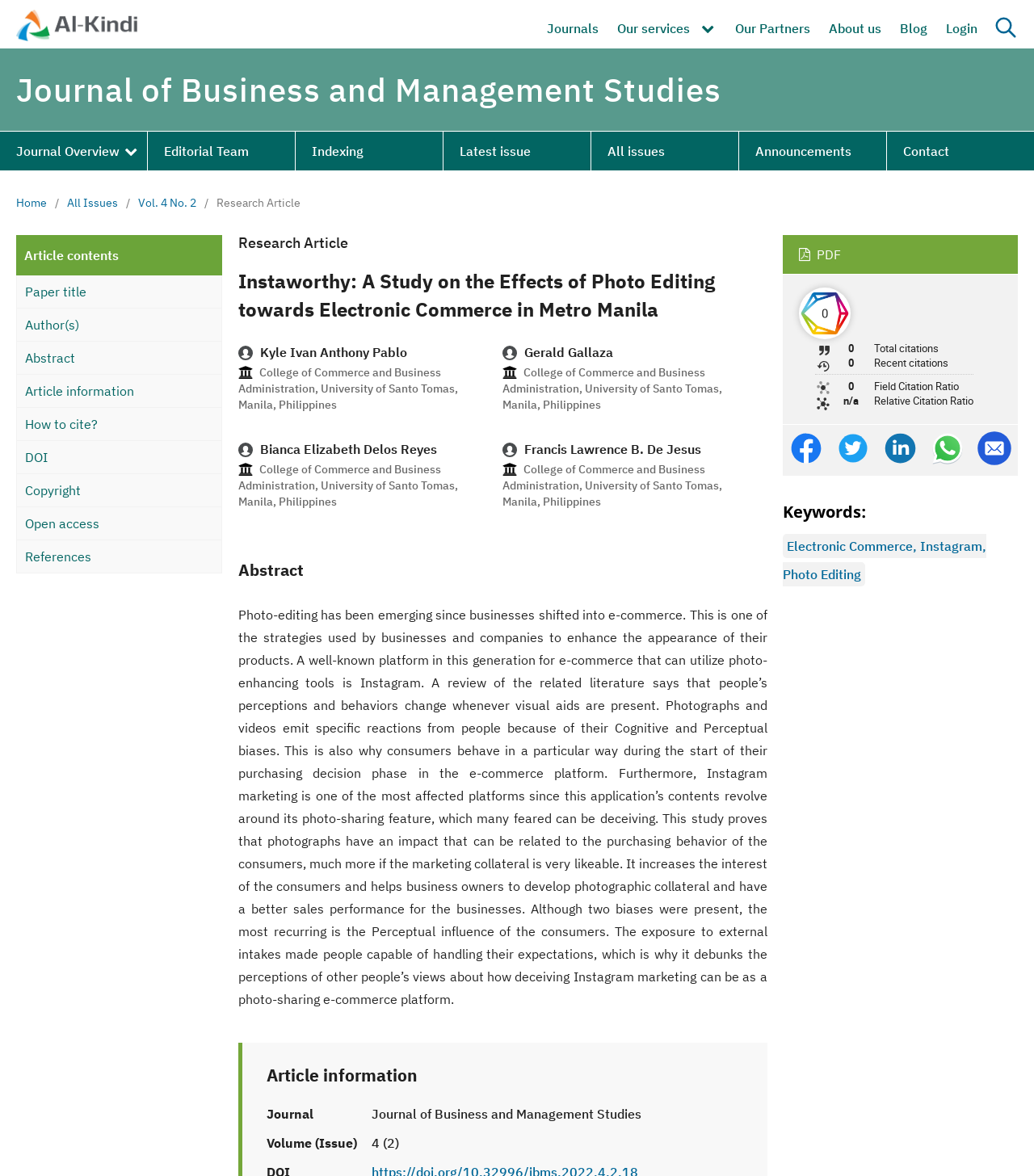What is the title of the research article?
We need a detailed and meticulous answer to the question.

I found the title of the research article by looking at the heading element with the text 'Instaworthy: A Study on the Effects of Photo Editing towards Electronic Commerce in Metro Manila' which is located at the top of the webpage.